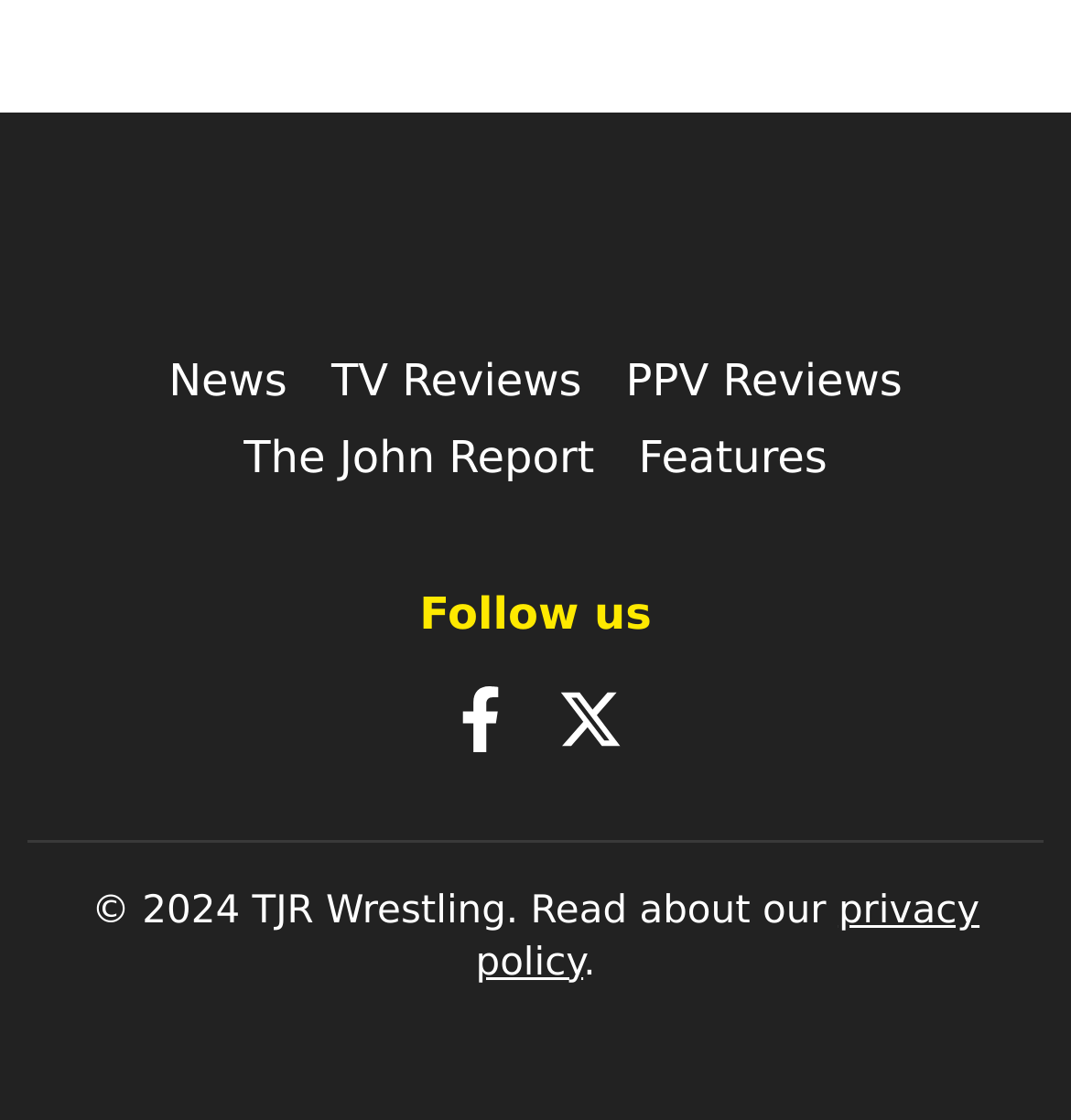Please identify the bounding box coordinates of the element that needs to be clicked to perform the following instruction: "Click on News".

[0.157, 0.316, 0.268, 0.363]